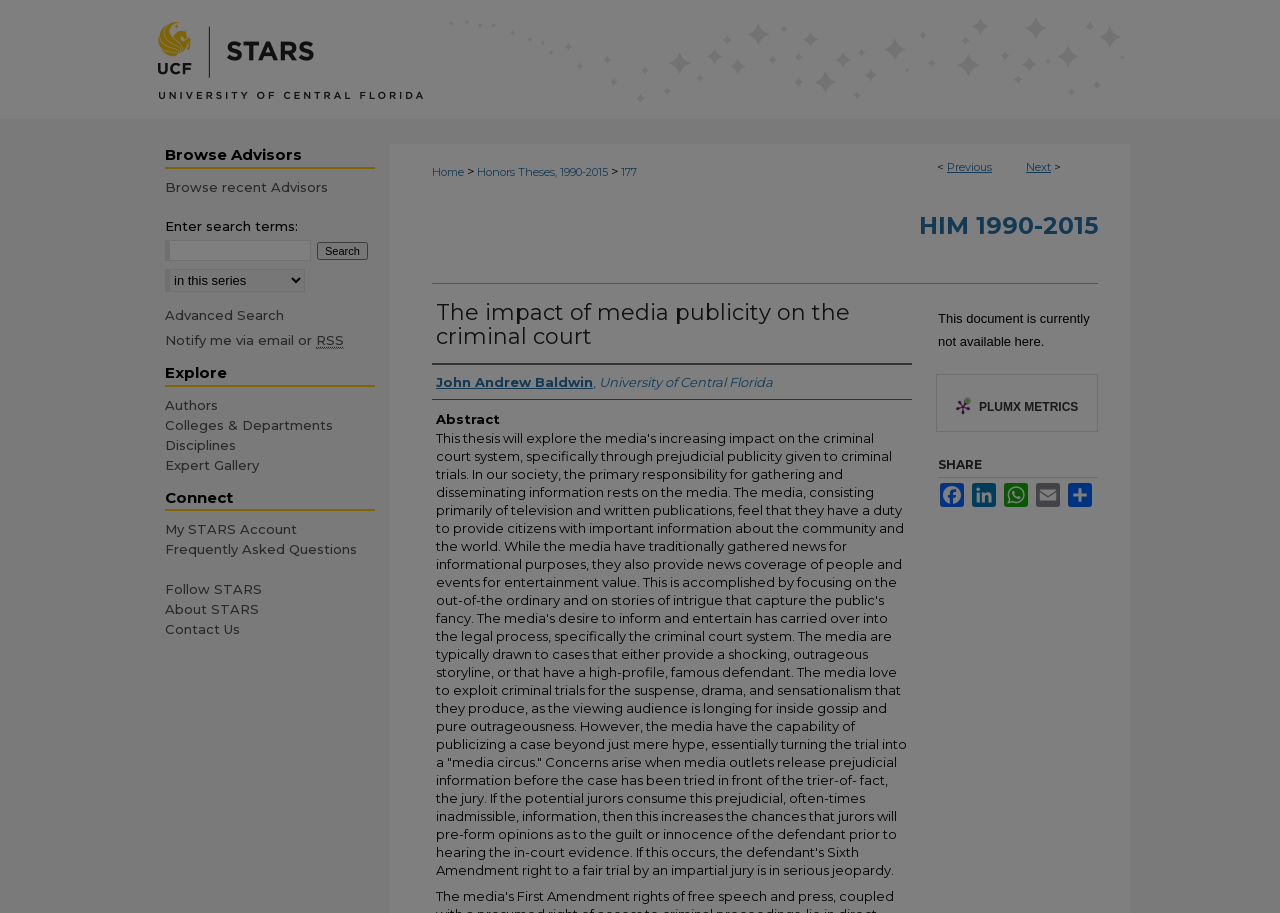Please find the bounding box coordinates of the element that must be clicked to perform the given instruction: "Click on the 'Menu' link". The coordinates should be four float numbers from 0 to 1, i.e., [left, top, right, bottom].

[0.953, 0.0, 1.0, 0.055]